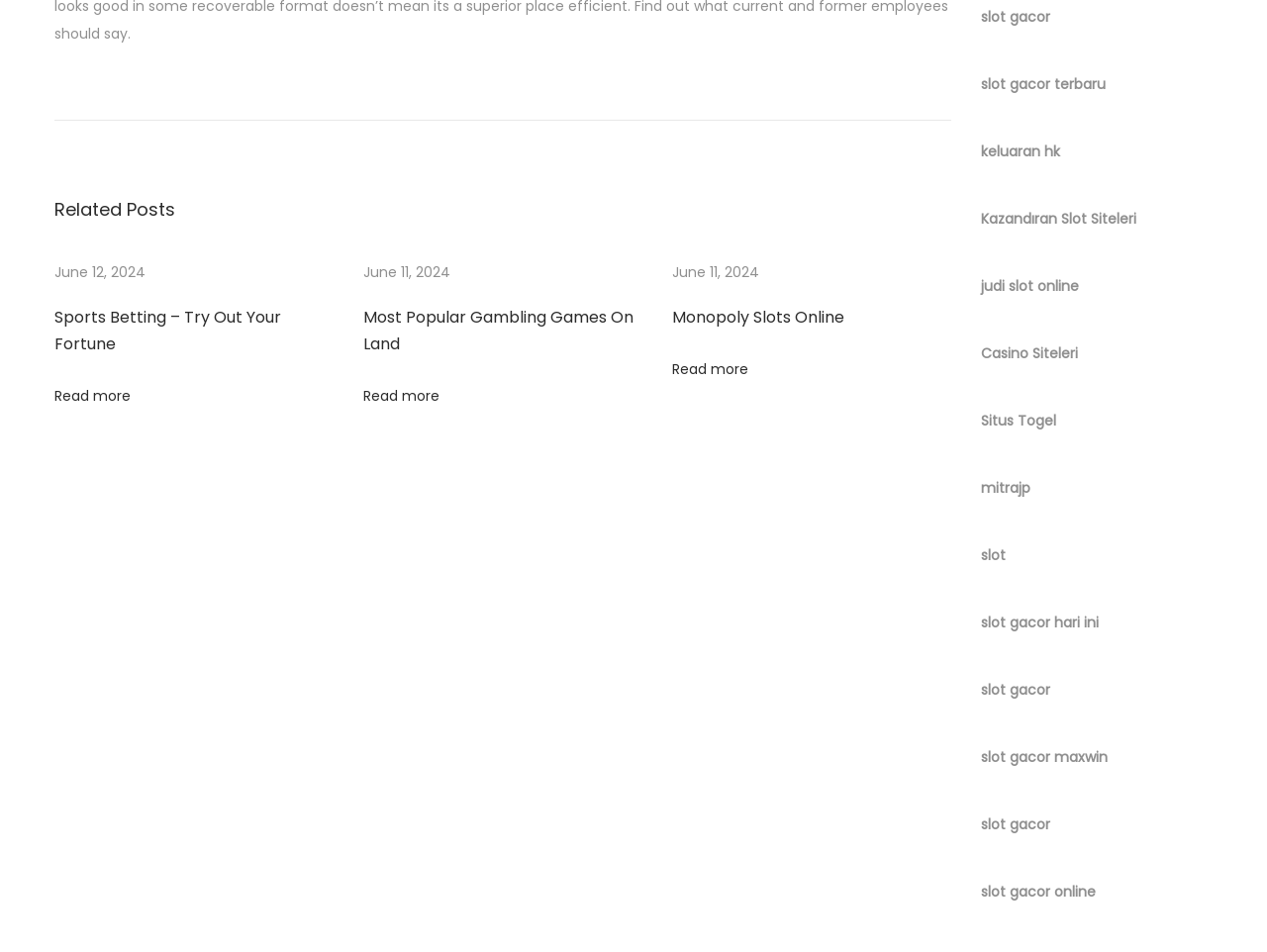What is the title of the second post?
Refer to the screenshot and answer in one word or phrase.

Most Popular Gambling Games On Land